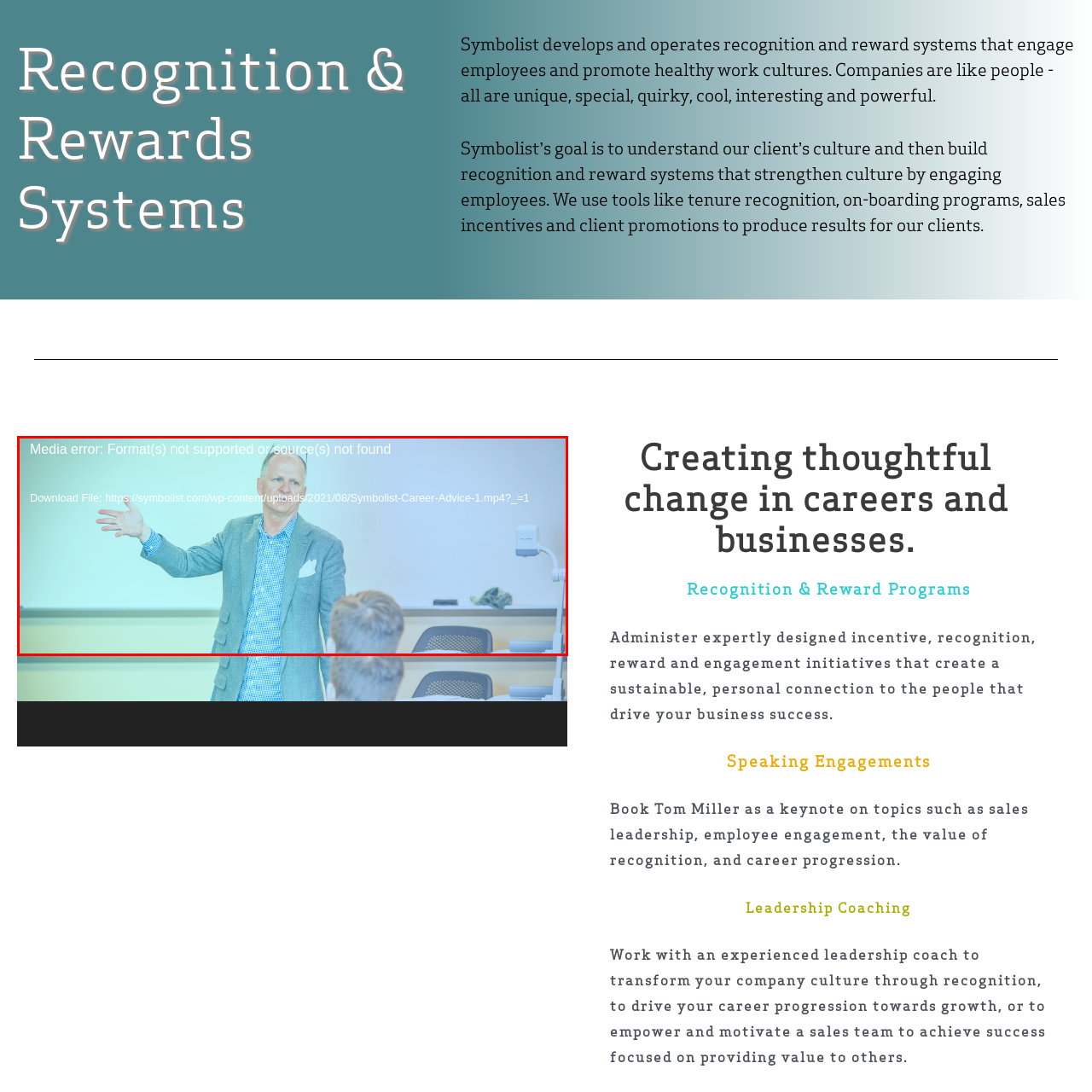Check the area bordered by the red box and provide a single word or phrase as the answer to the question: What is provided for further access to related materials?

A download link